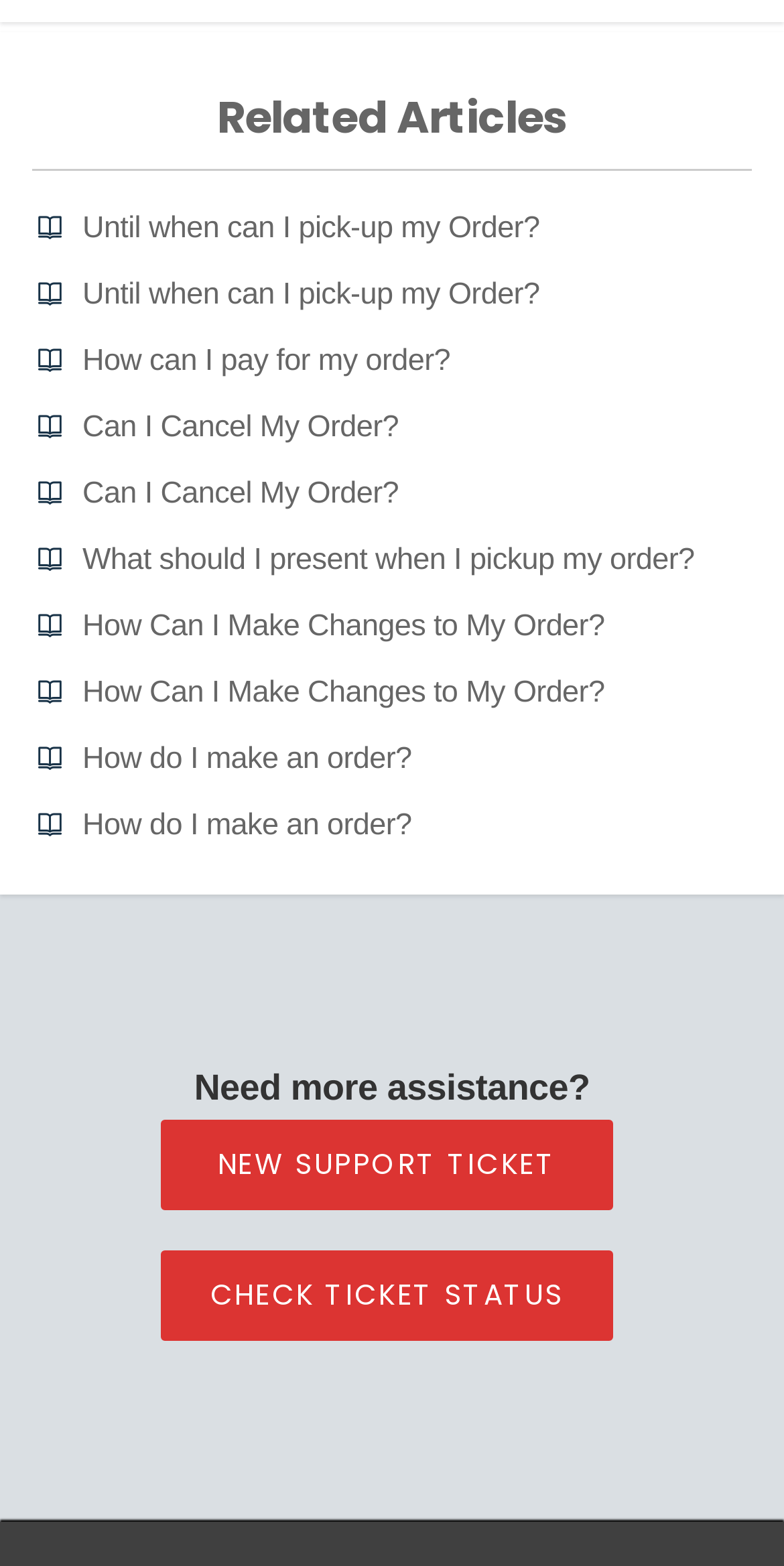Find the bounding box coordinates corresponding to the UI element with the description: "Can I Cancel My Order?". The coordinates should be formatted as [left, top, right, bottom], with values as floats between 0 and 1.

[0.105, 0.304, 0.509, 0.327]